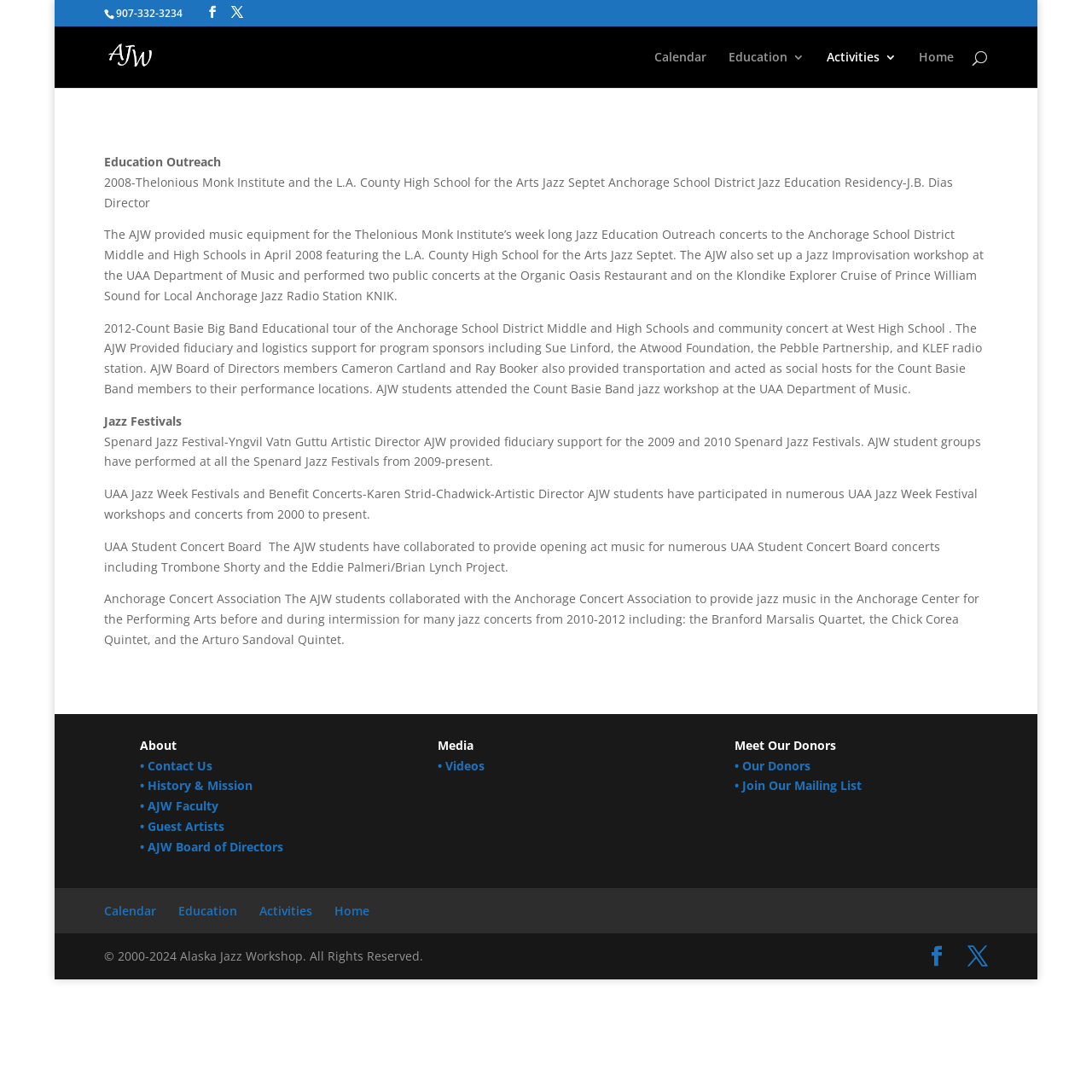Observe the image and answer the following question in detail: What is the phone number of Alaska Jazz Workshop?

I found the phone number by looking at the top section of the webpage, where I saw a static text element with the phone number '907-332-3234'.